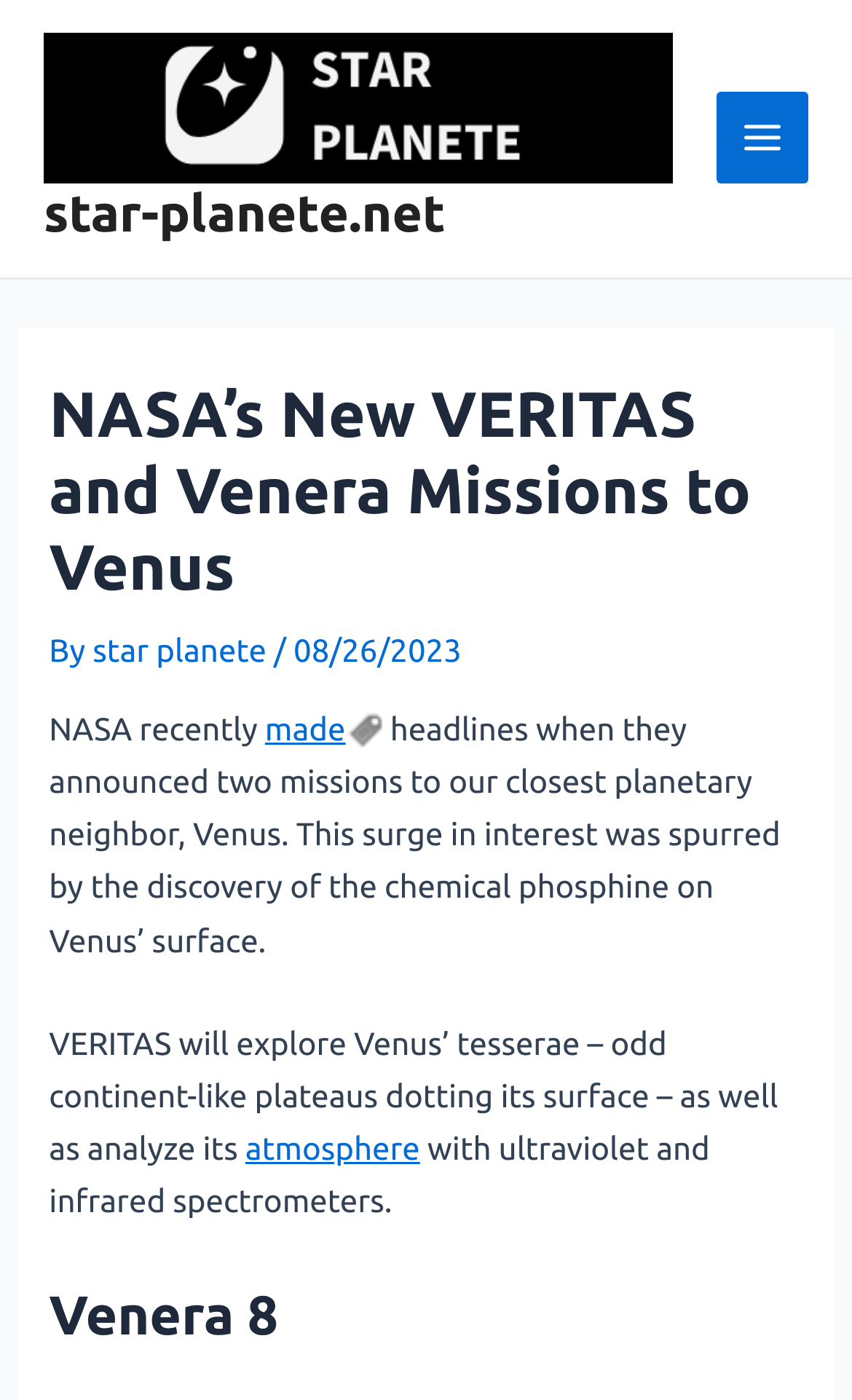Based on the image, provide a detailed and complete answer to the question: 
What type of spectrometers will VERITAS use to analyze Venus' atmosphere?

The type of spectrometers can be found in the paragraph that talks about VERITAS' objectives, where it says 'with ultraviolet and infrared spectrometers'.